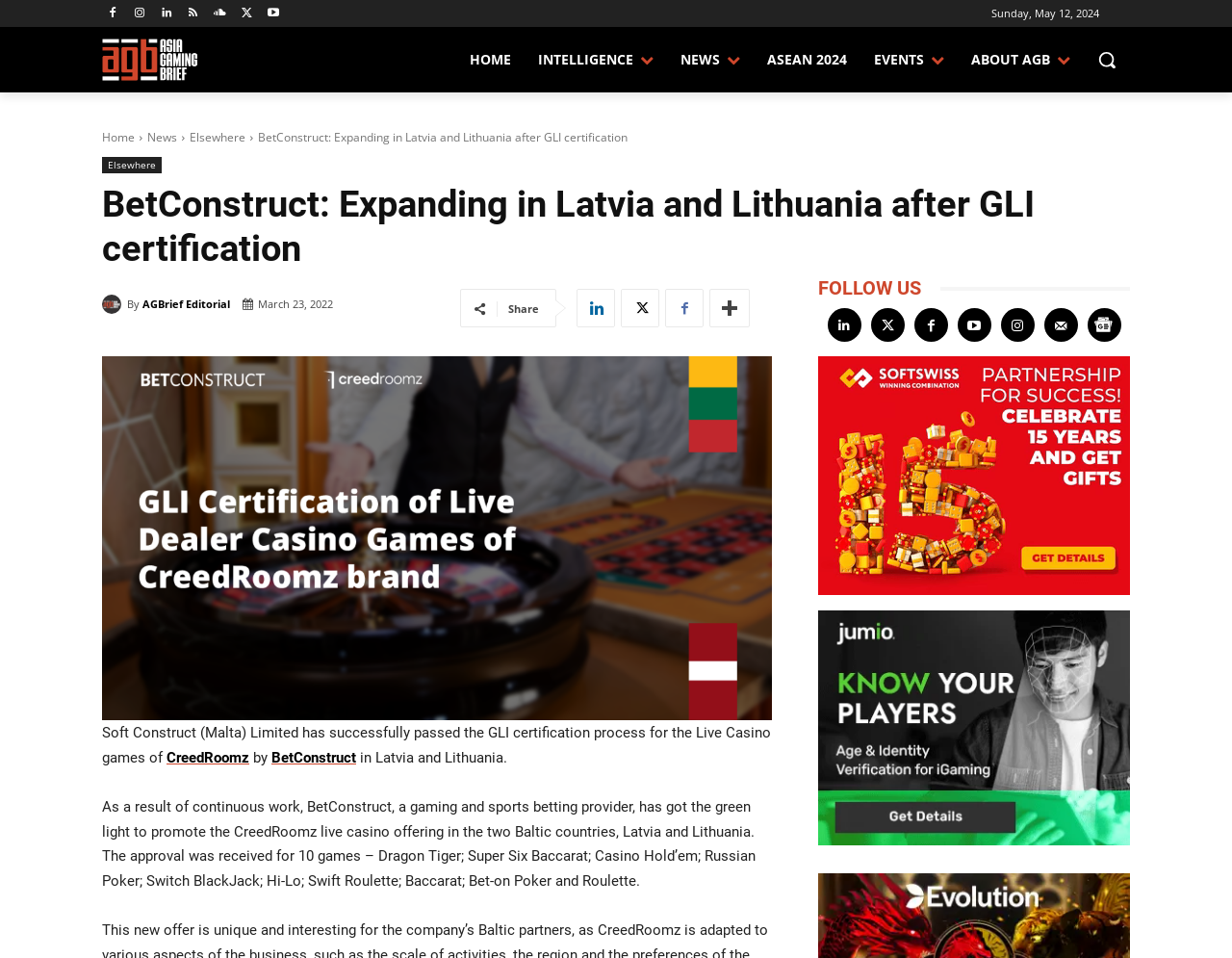Kindly determine the bounding box coordinates for the clickable area to achieve the given instruction: "Click on the 'HOME' link".

[0.37, 0.038, 0.426, 0.086]